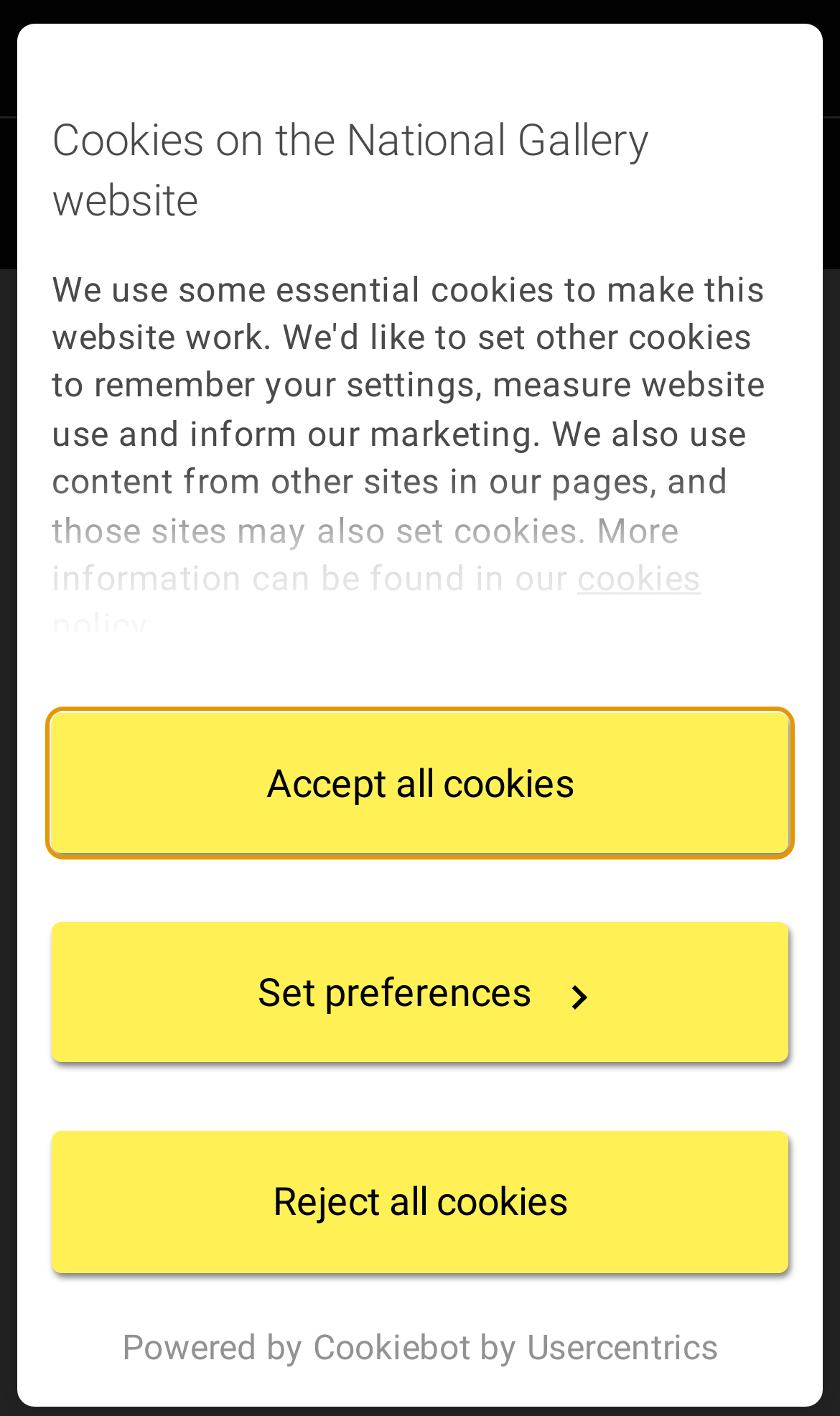What is the focus of the 'How to ignite discussion' section?
Please provide a single word or phrase as your answer based on the image.

Providing prompts